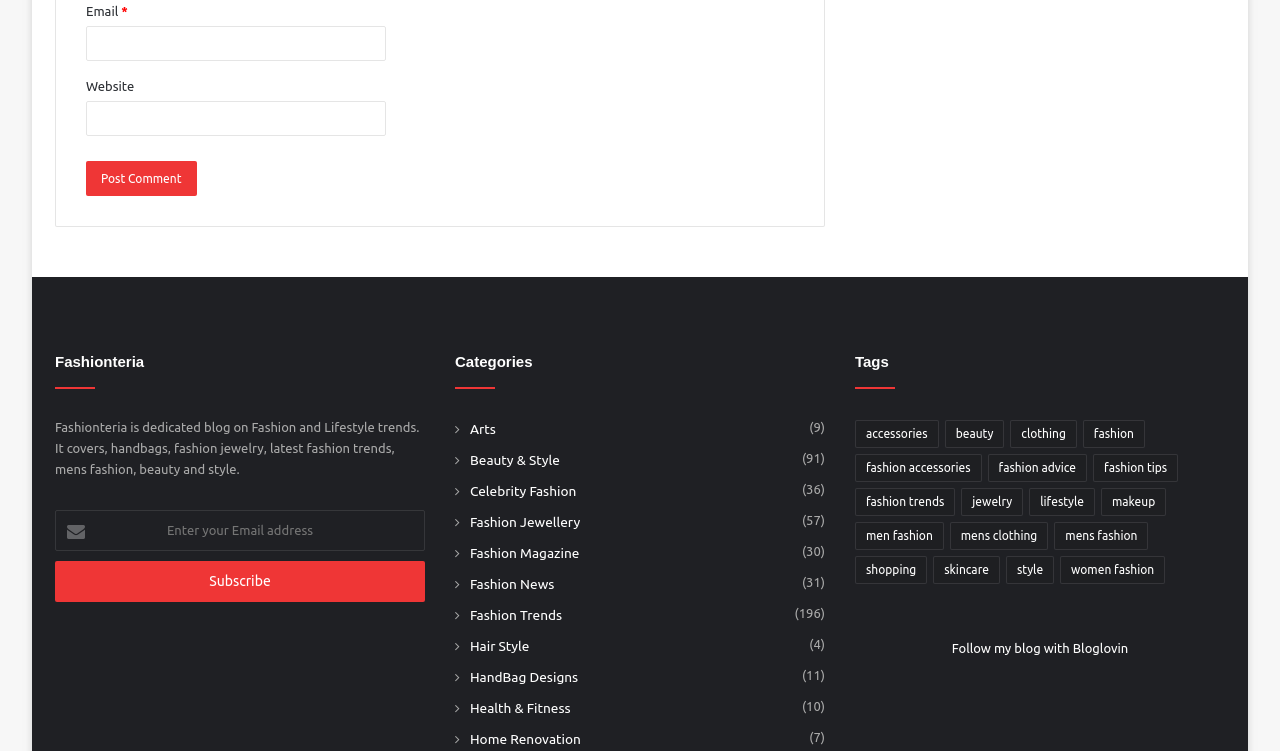What is the topic of the blog post? Based on the screenshot, please respond with a single word or phrase.

Fashion and Lifestyle